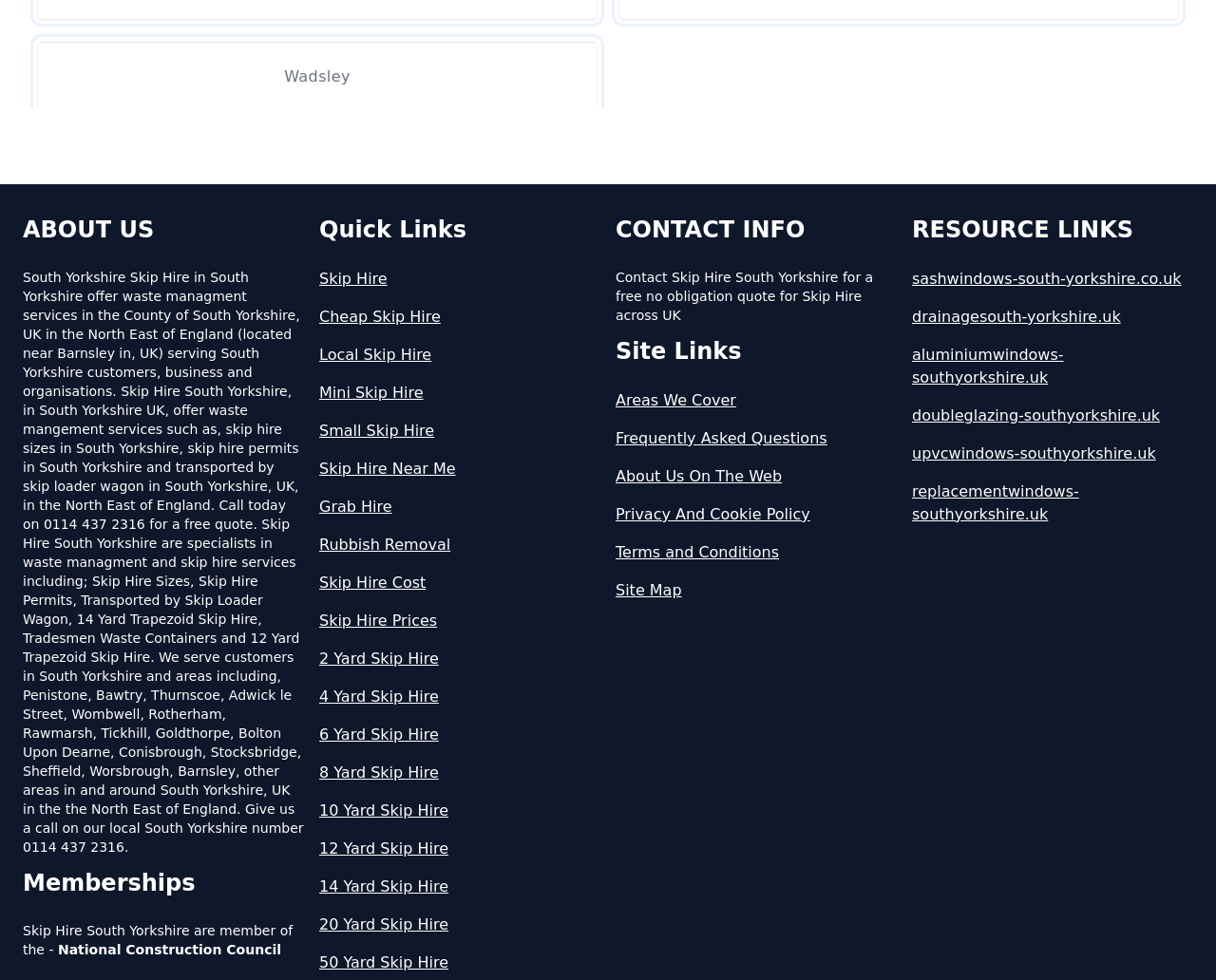Find the UI element described as: "Site Map" and predict its bounding box coordinates. Ensure the coordinates are four float numbers between 0 and 1, [left, top, right, bottom].

[0.506, 0.564, 0.738, 0.587]